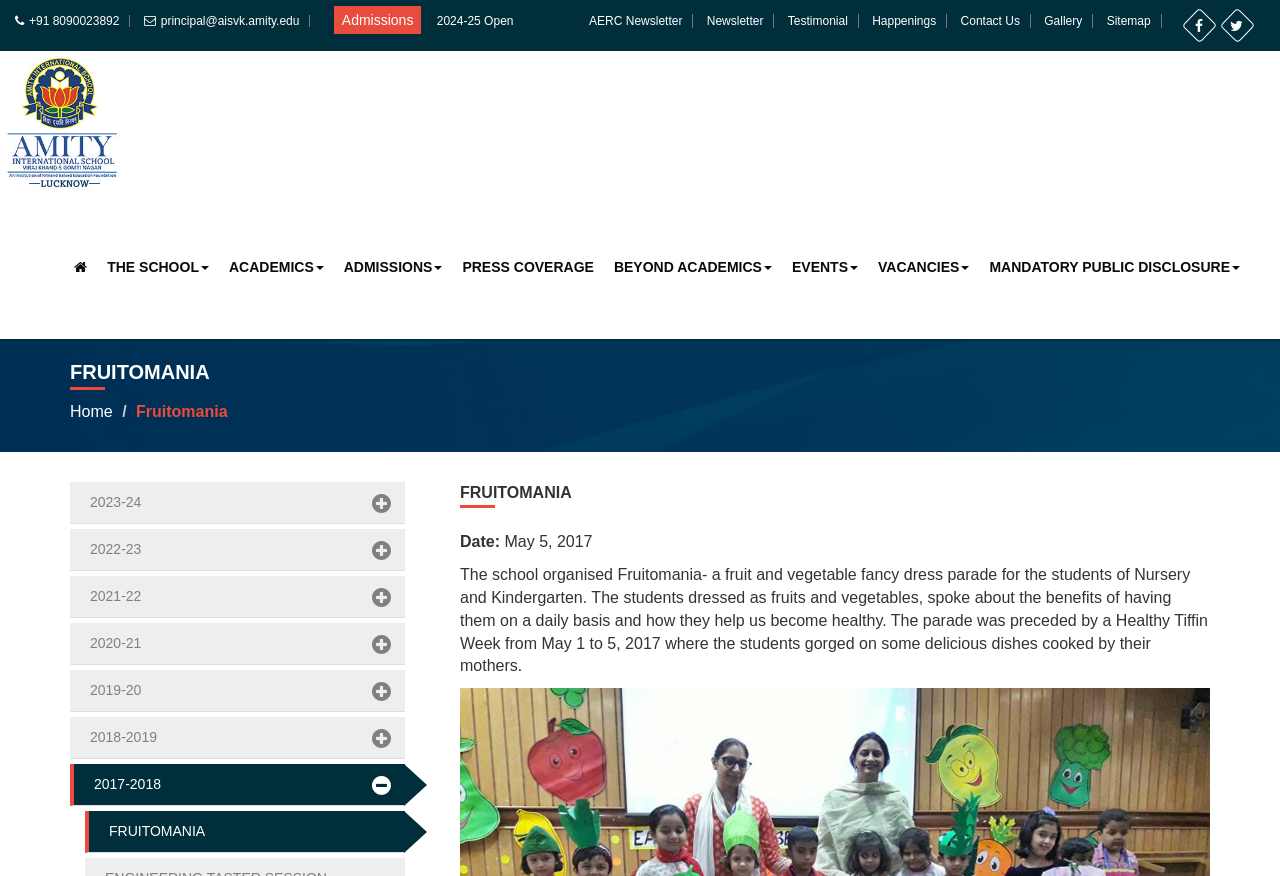Please give a one-word or short phrase response to the following question: 
What is the name of the event described in the webpage?

Fruitomania